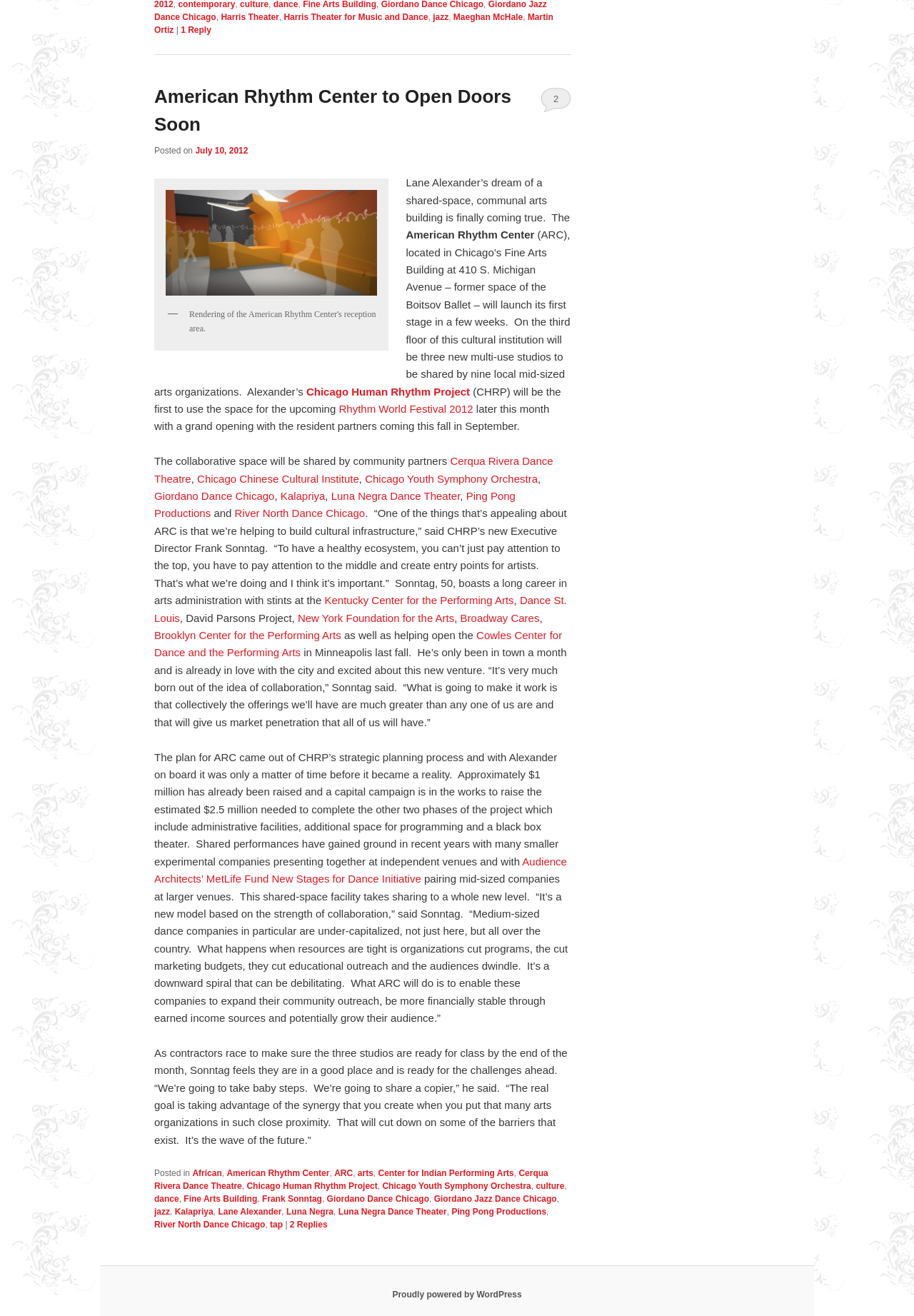What is the name of the festival mentioned in the article?
From the details in the image, provide a complete and detailed answer to the question.

The article mentions that the Chicago Human Rhythm Project (CHRP) will be the first to use the space for the upcoming Rhythm World Festival 2012 later this month.